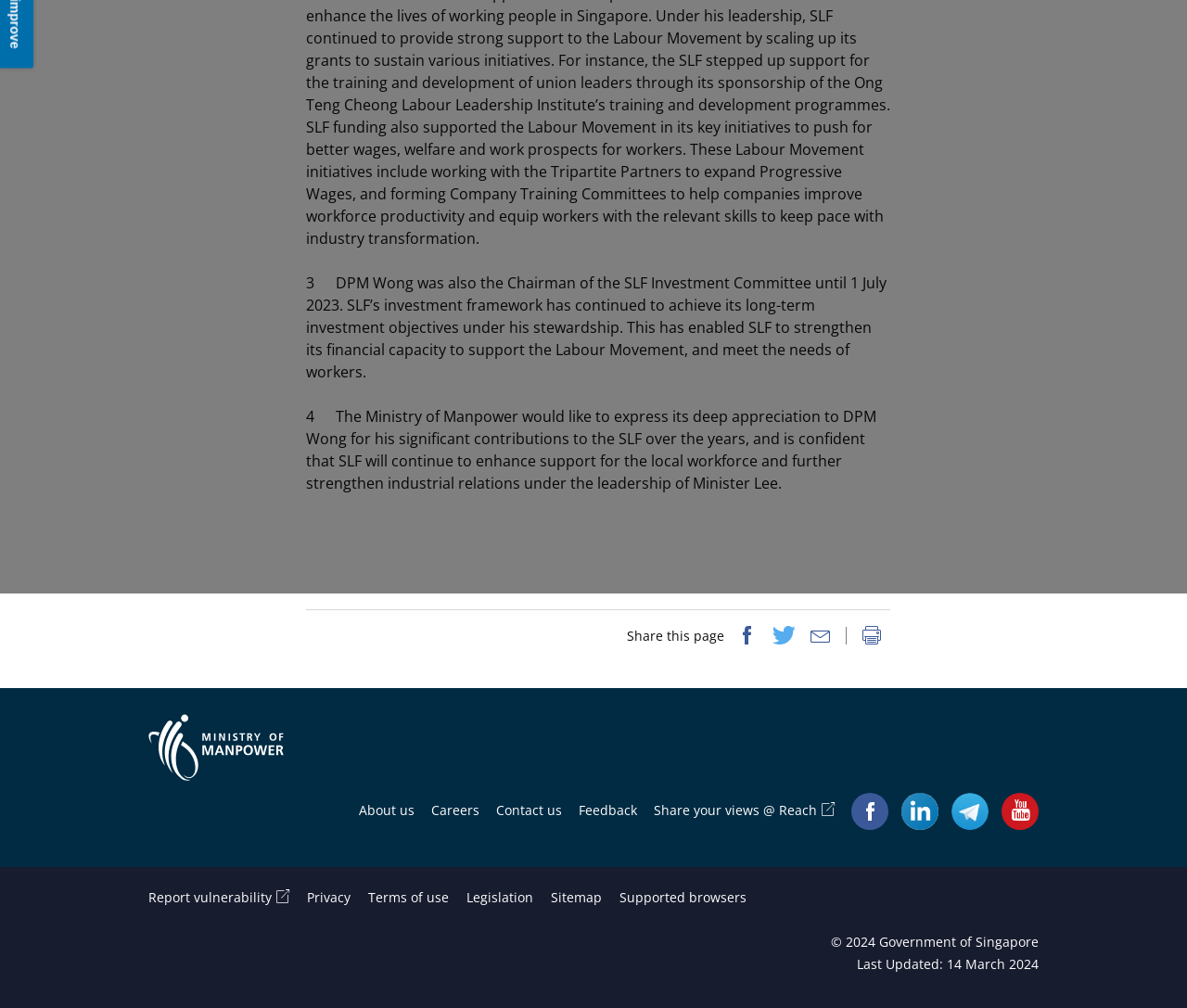Find the bounding box coordinates for the UI element whose description is: "Feedback". The coordinates should be four float numbers between 0 and 1, in the format [left, top, right, bottom].

[0.488, 0.794, 0.537, 0.817]